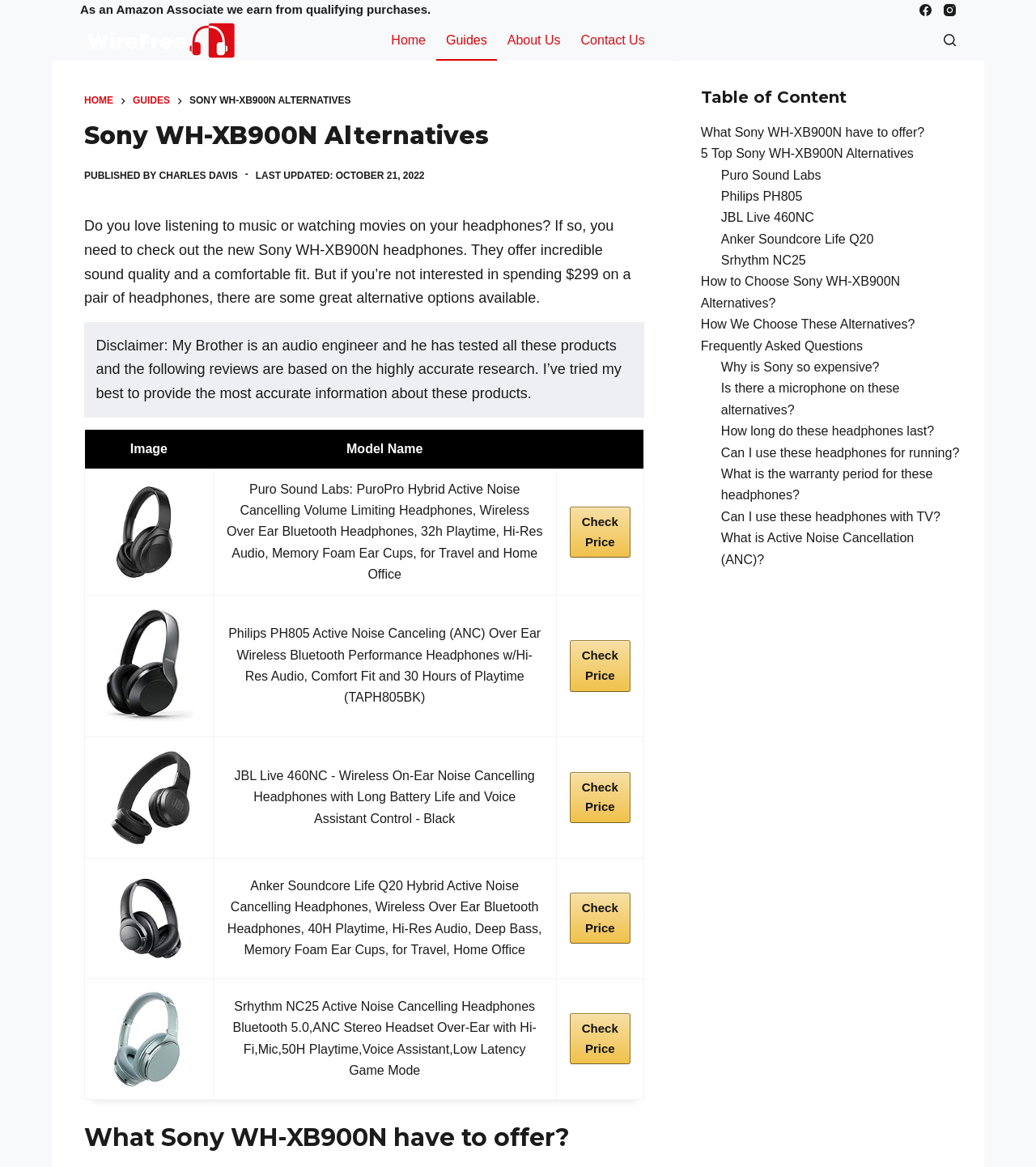Highlight the bounding box coordinates of the region I should click on to meet the following instruction: "View the table of contents".

[0.676, 0.073, 0.927, 0.093]